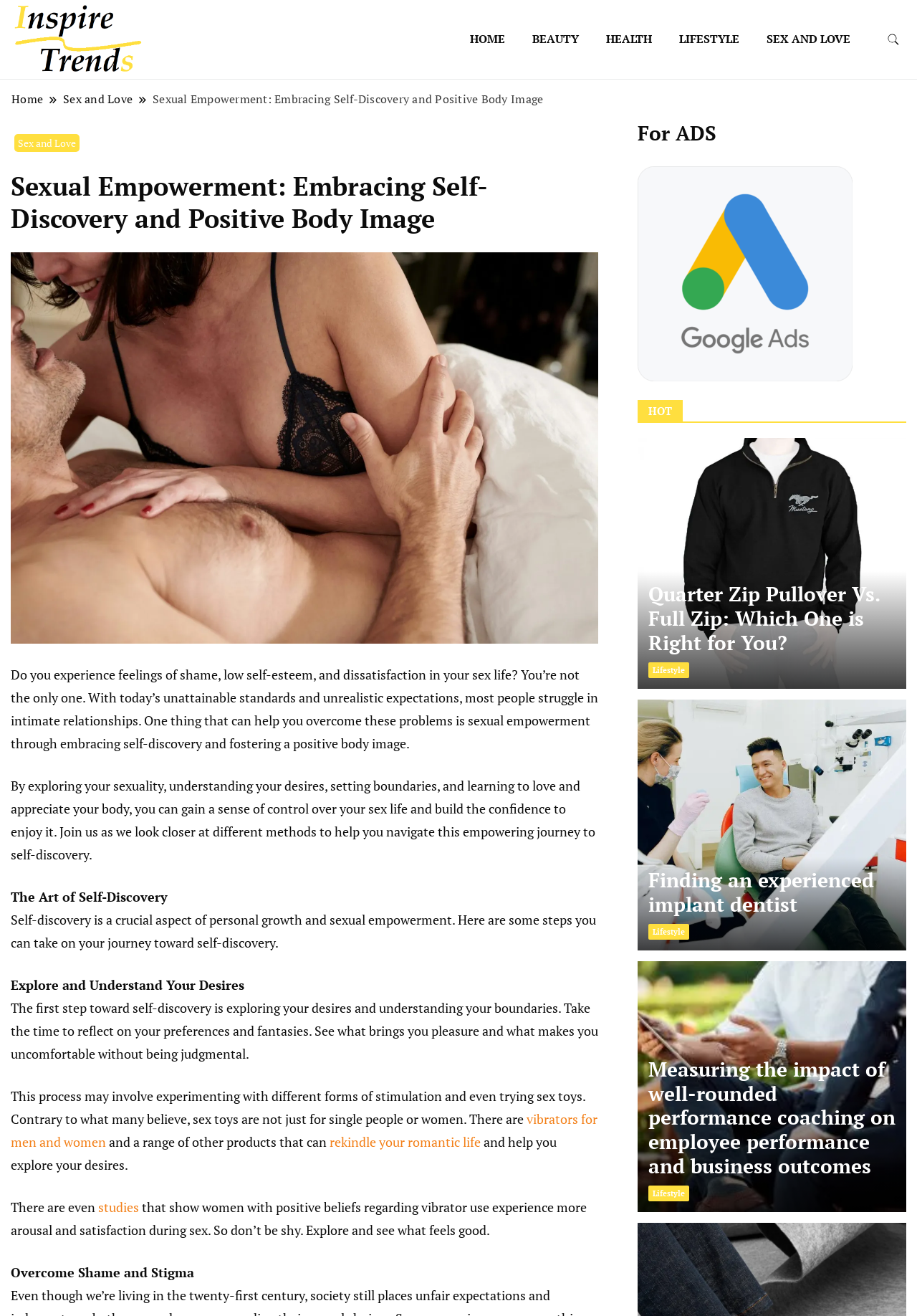Please specify the coordinates of the bounding box for the element that should be clicked to carry out this instruction: "Click the 'SEX AND LOVE' link". The coordinates must be four float numbers between 0 and 1, formatted as [left, top, right, bottom].

[0.823, 0.008, 0.94, 0.051]